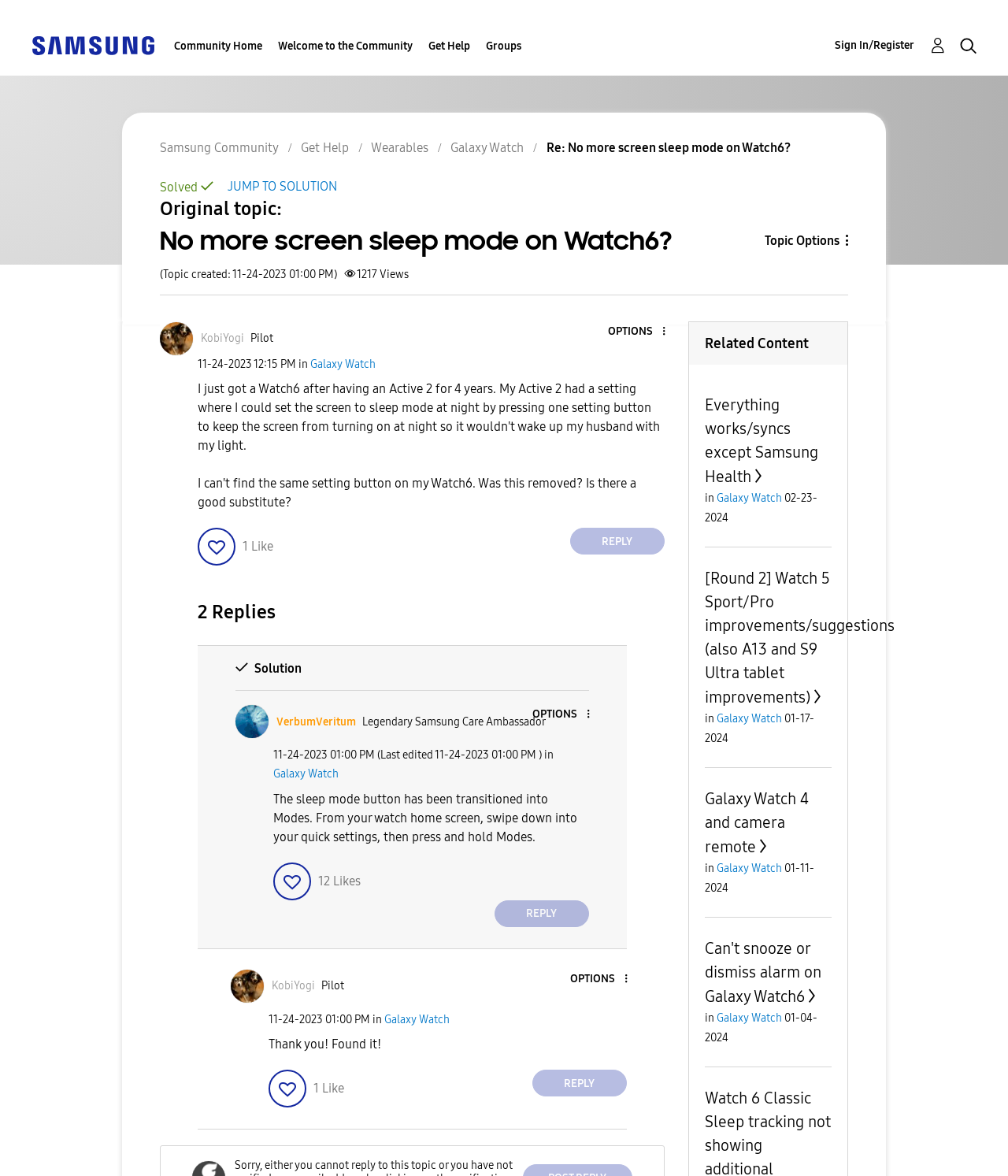What is the topic of the original post?
Based on the image, respond with a single word or phrase.

No more screen sleep mode on Watch6?